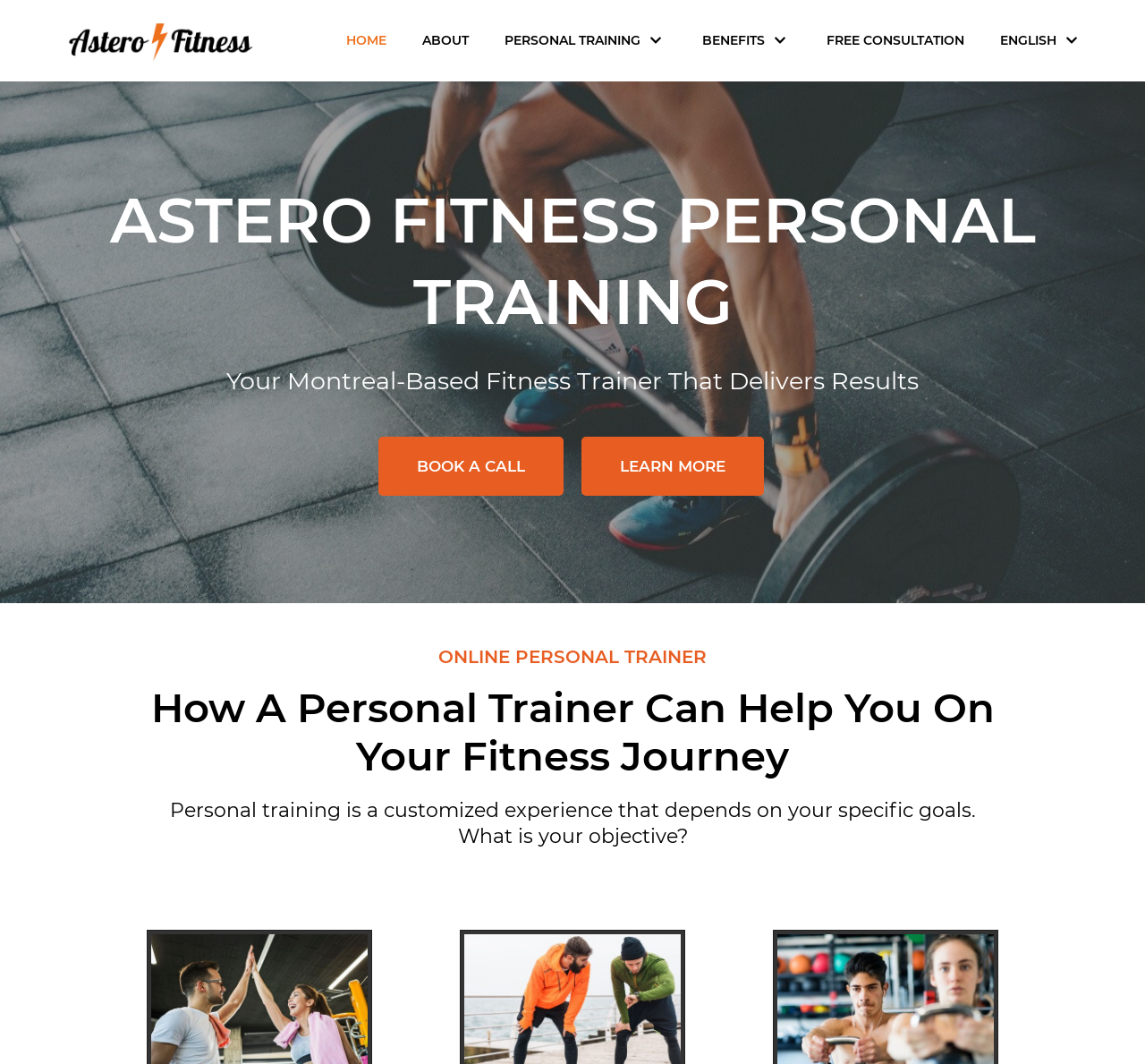Using the details in the image, give a detailed response to the question below:
How many links are in the primary menu?

The primary menu contains 6 links, which are 'HOME', 'ABOUT', 'PERSONAL TRAINING', 'BENEFITS', 'FREE CONSULTATION', and 'ENGLISH'.